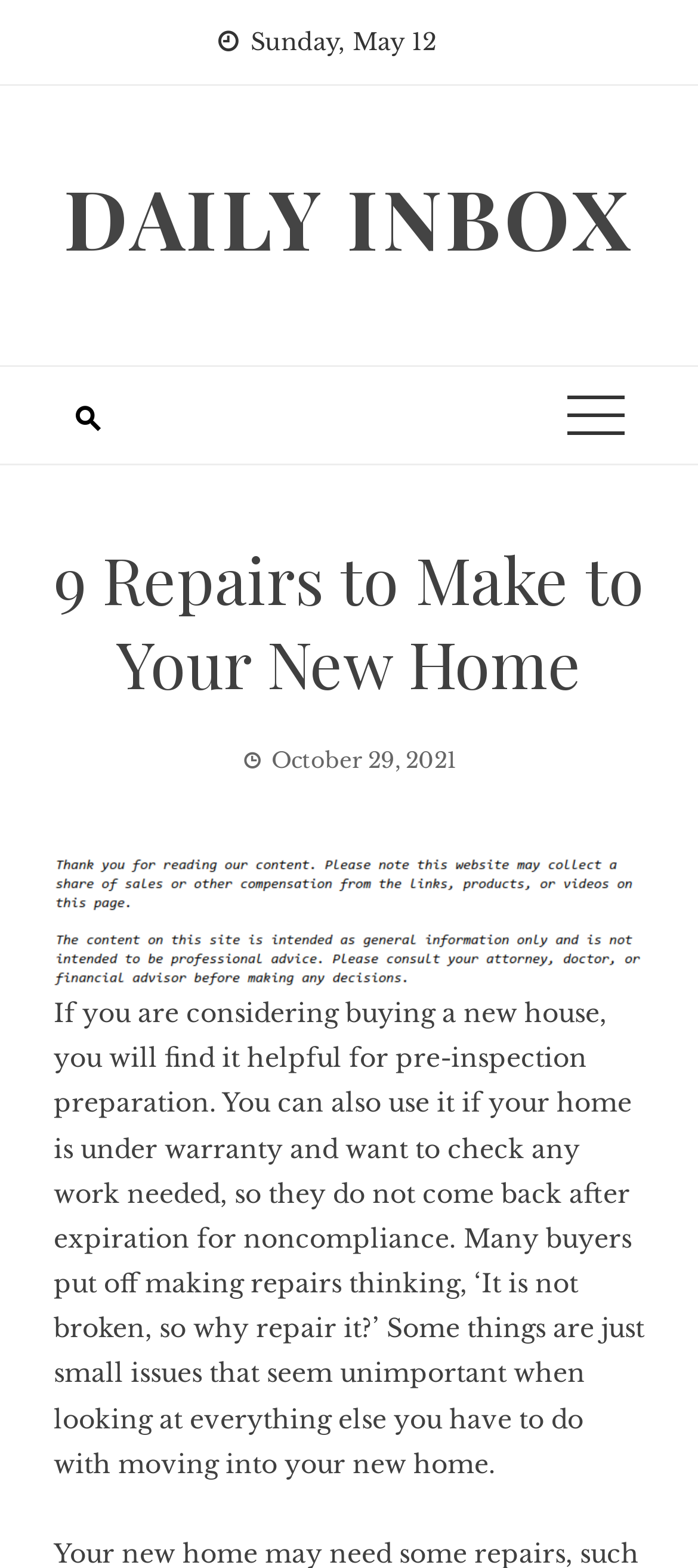Determine the bounding box coordinates for the UI element with the following description: "Daily Inbox". The coordinates should be four float numbers between 0 and 1, represented as [left, top, right, bottom].

[0.091, 0.103, 0.909, 0.174]